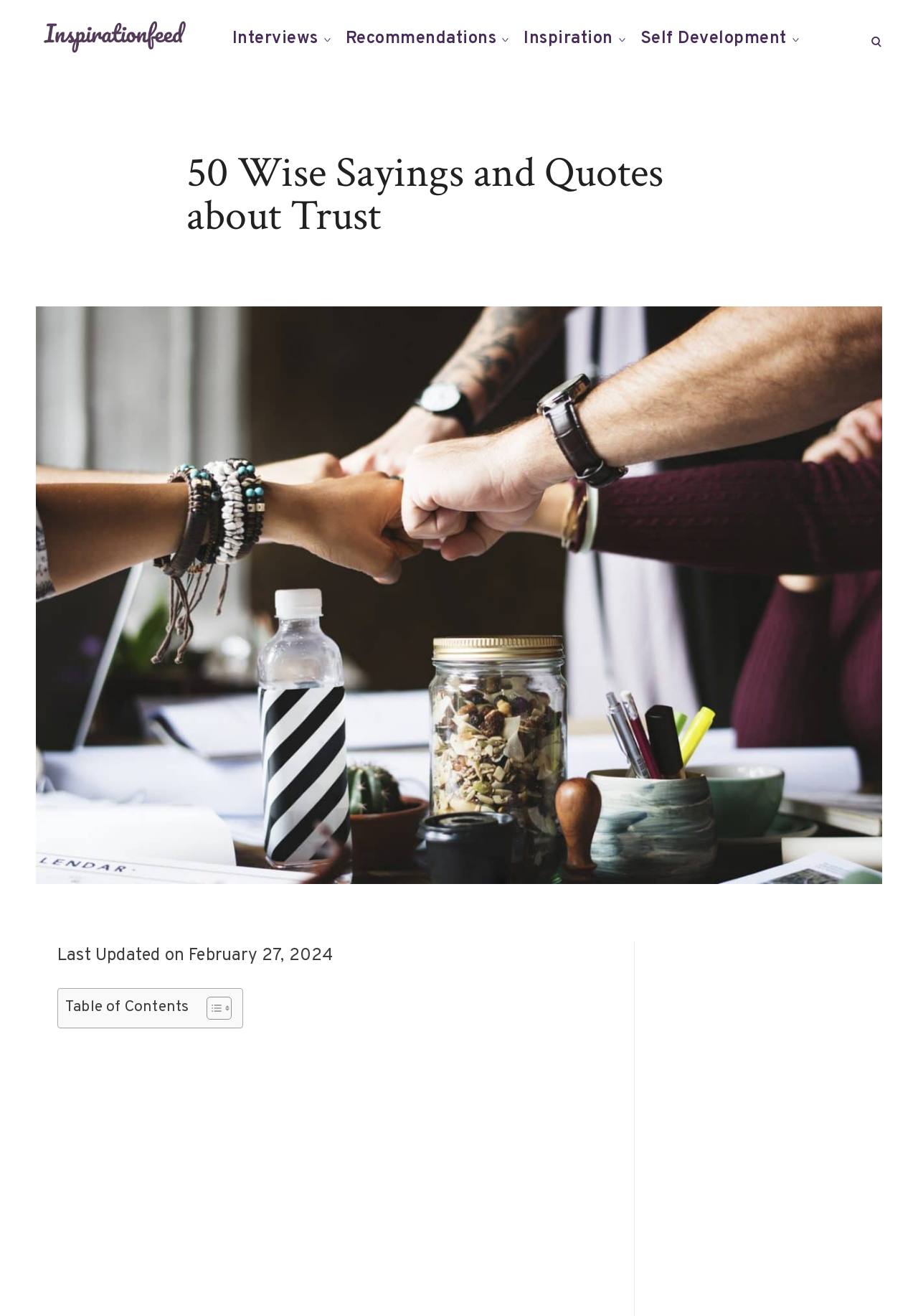Provide a single word or phrase answer to the question: 
How many main categories are in the top menu?

5